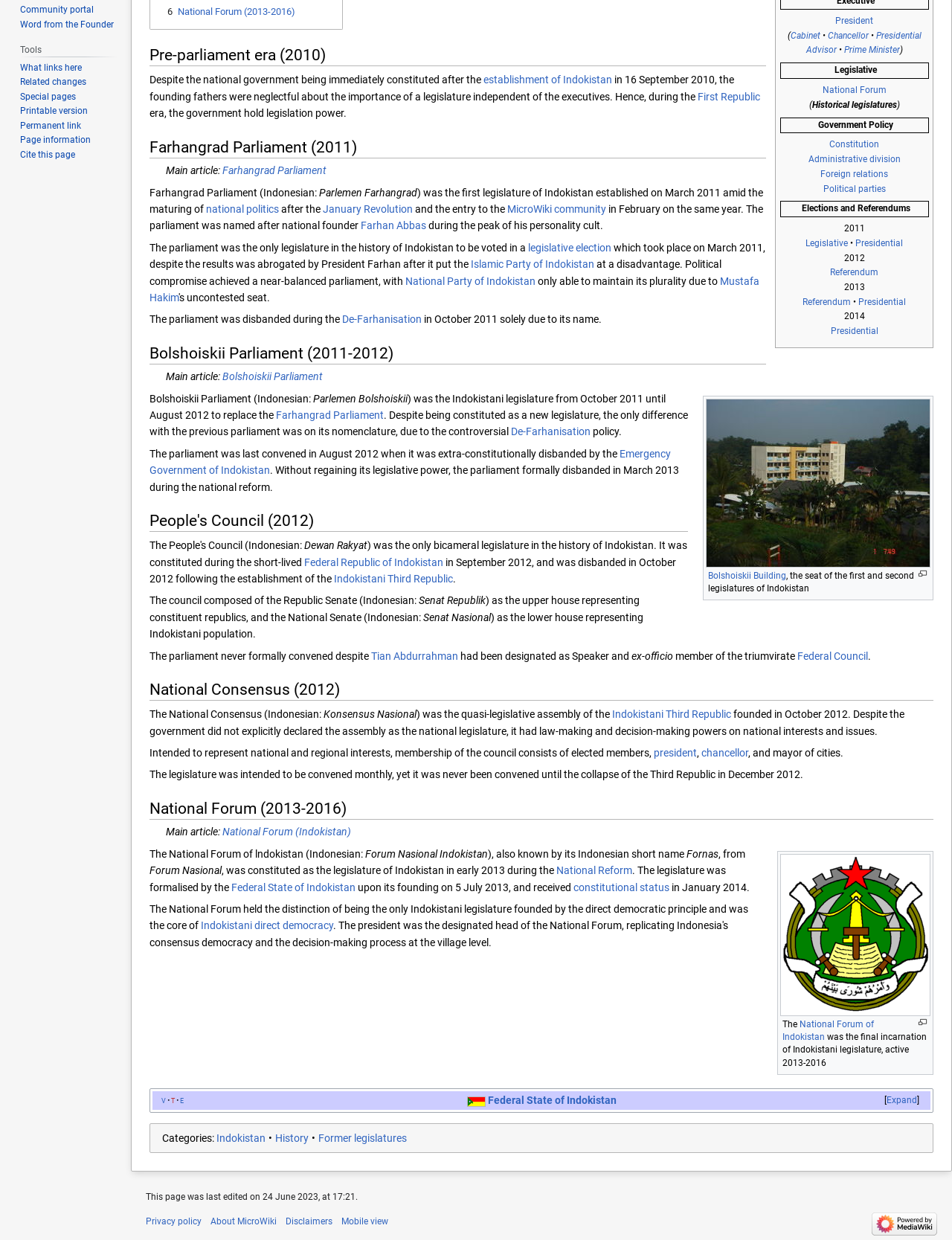Extract the bounding box coordinates for the HTML element that matches this description: "Emergency Government of Indokistan". The coordinates should be four float numbers between 0 and 1, i.e., [left, top, right, bottom].

[0.157, 0.361, 0.705, 0.384]